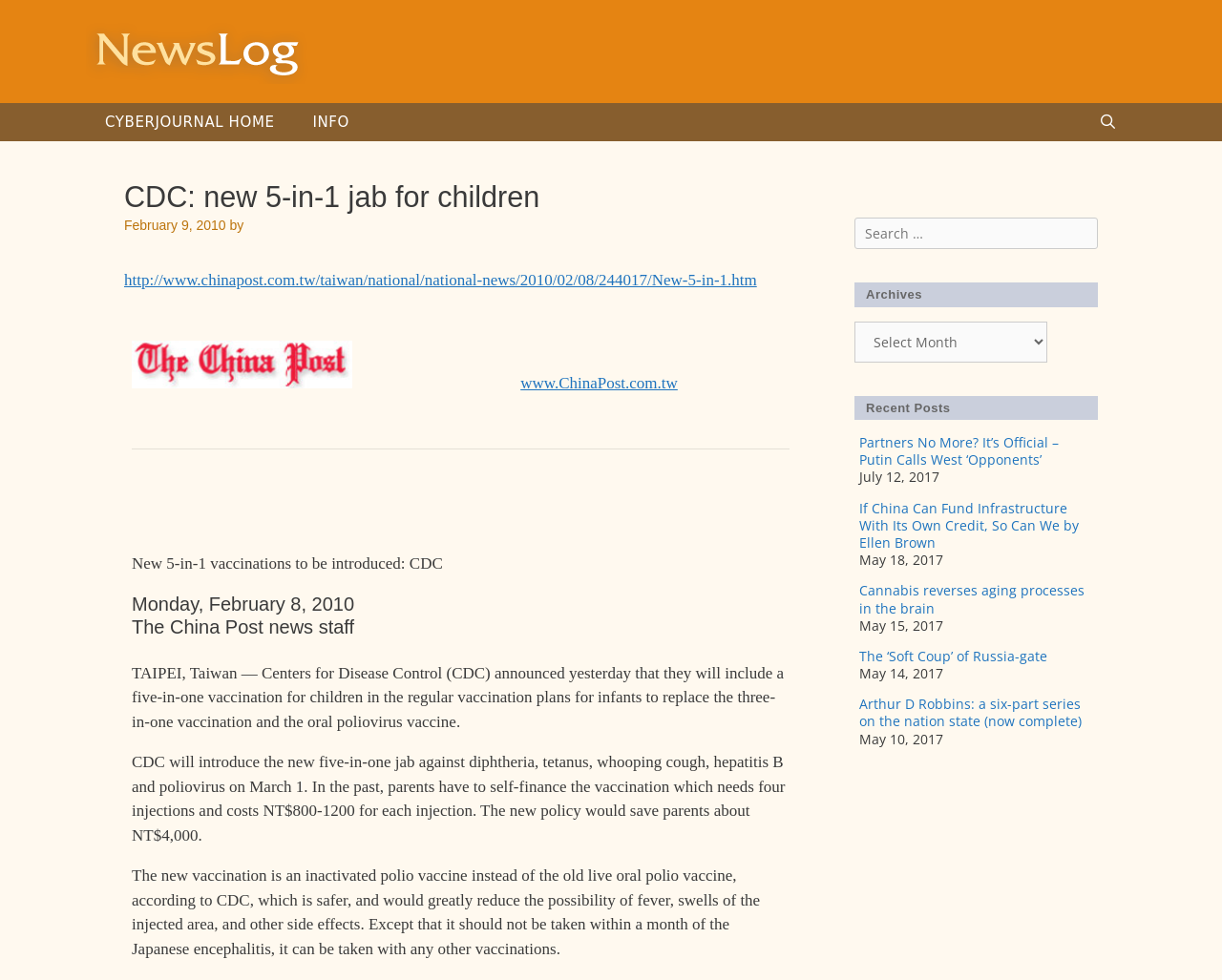Answer the question with a single word or phrase: 
What is the name of the news staff?

The China Post news staff